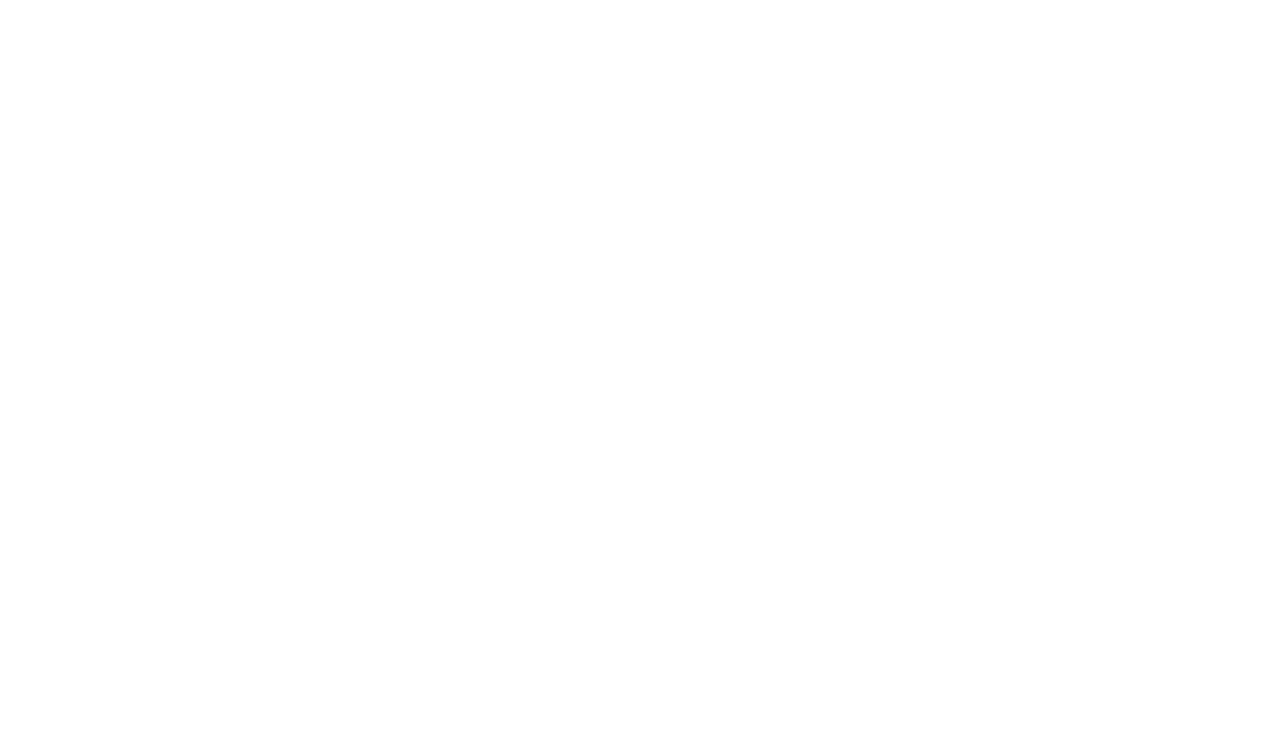Extract the bounding box coordinates for the UI element described as: "Write For Us".

[0.843, 0.939, 0.916, 0.964]